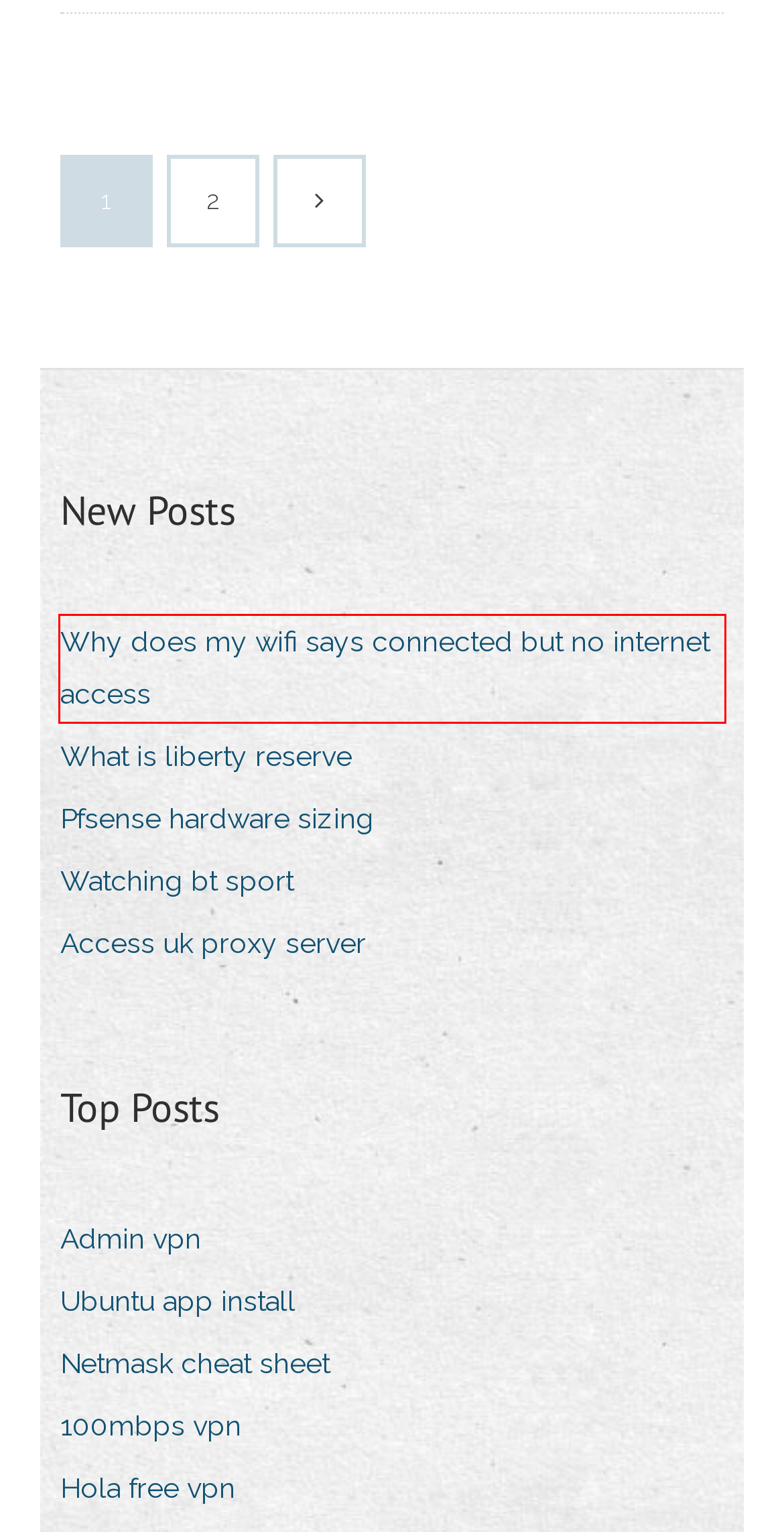Using the screenshot of a webpage with a red bounding box, pick the webpage description that most accurately represents the new webpage after the element inside the red box is clicked. Here are the candidates:
A. Access uk proxy server lntlx
B. nordvpn gateway - vpnirog.web.app
C. What is liberty reserve jscvq
D. Ajout daddons vidéo à kodi onqlh
E. Why does my wifi says connected but no internet access godvl
F. Installer 1 canal ttrqt
G. Connexion par défaut pour le modem comcast oirus
H. Hotspot shield usa ehfbi

E